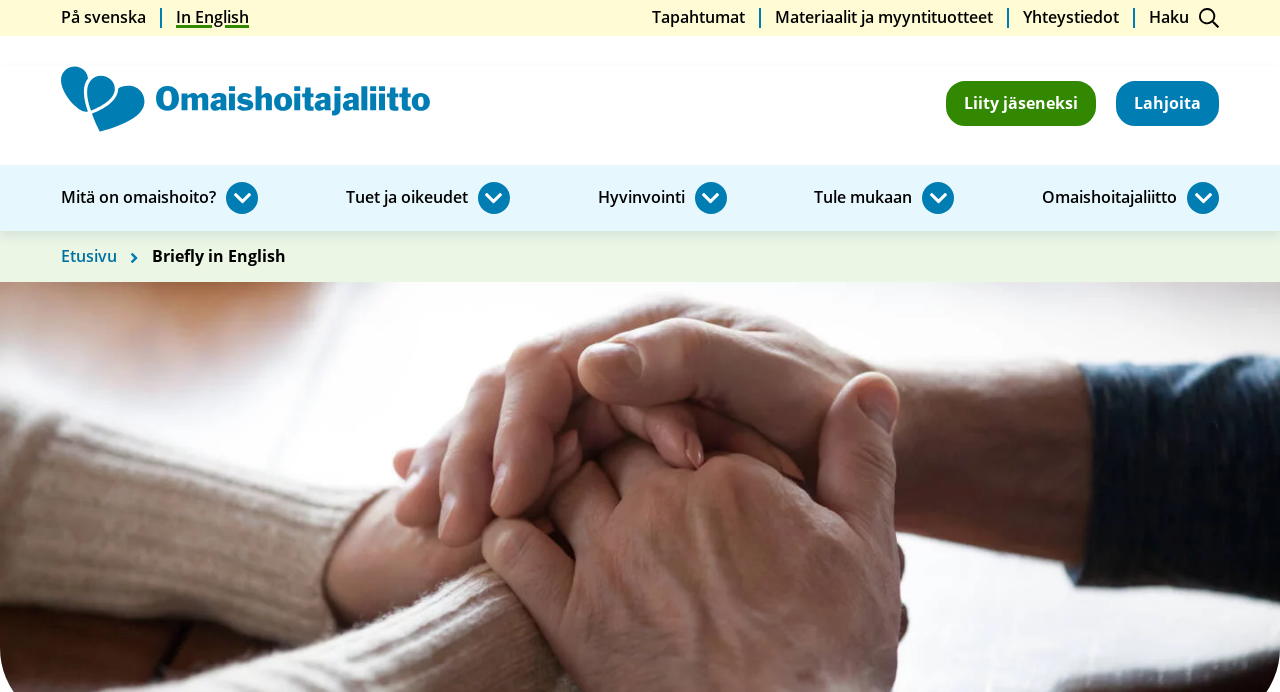Respond to the question below with a single word or phrase: How many main navigation links are there?

5